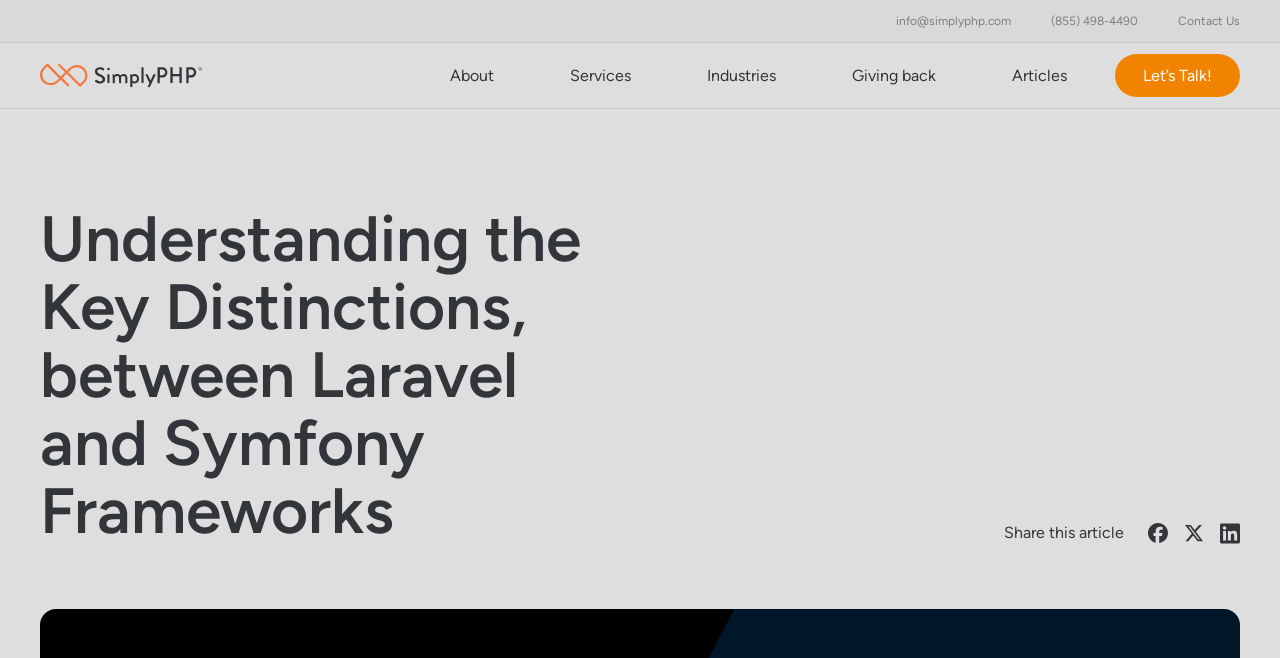Can you provide the bounding box coordinates for the element that should be clicked to implement the instruction: "Click the SimplyPHP logo"?

[0.031, 0.096, 0.158, 0.134]